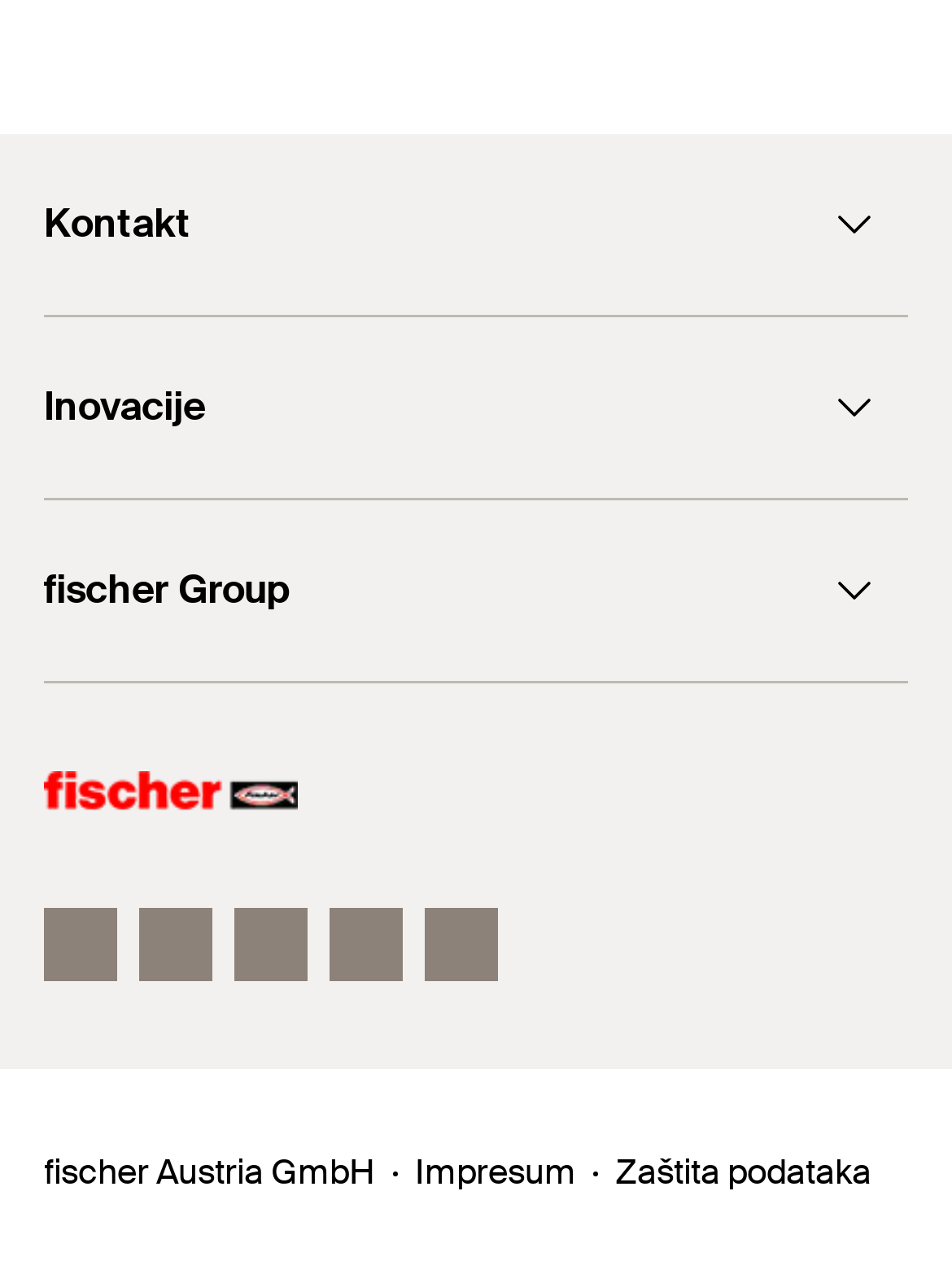Identify the bounding box coordinates of the section that should be clicked to achieve the task described: "Visit Instagram".

[0.046, 0.712, 0.123, 0.769]